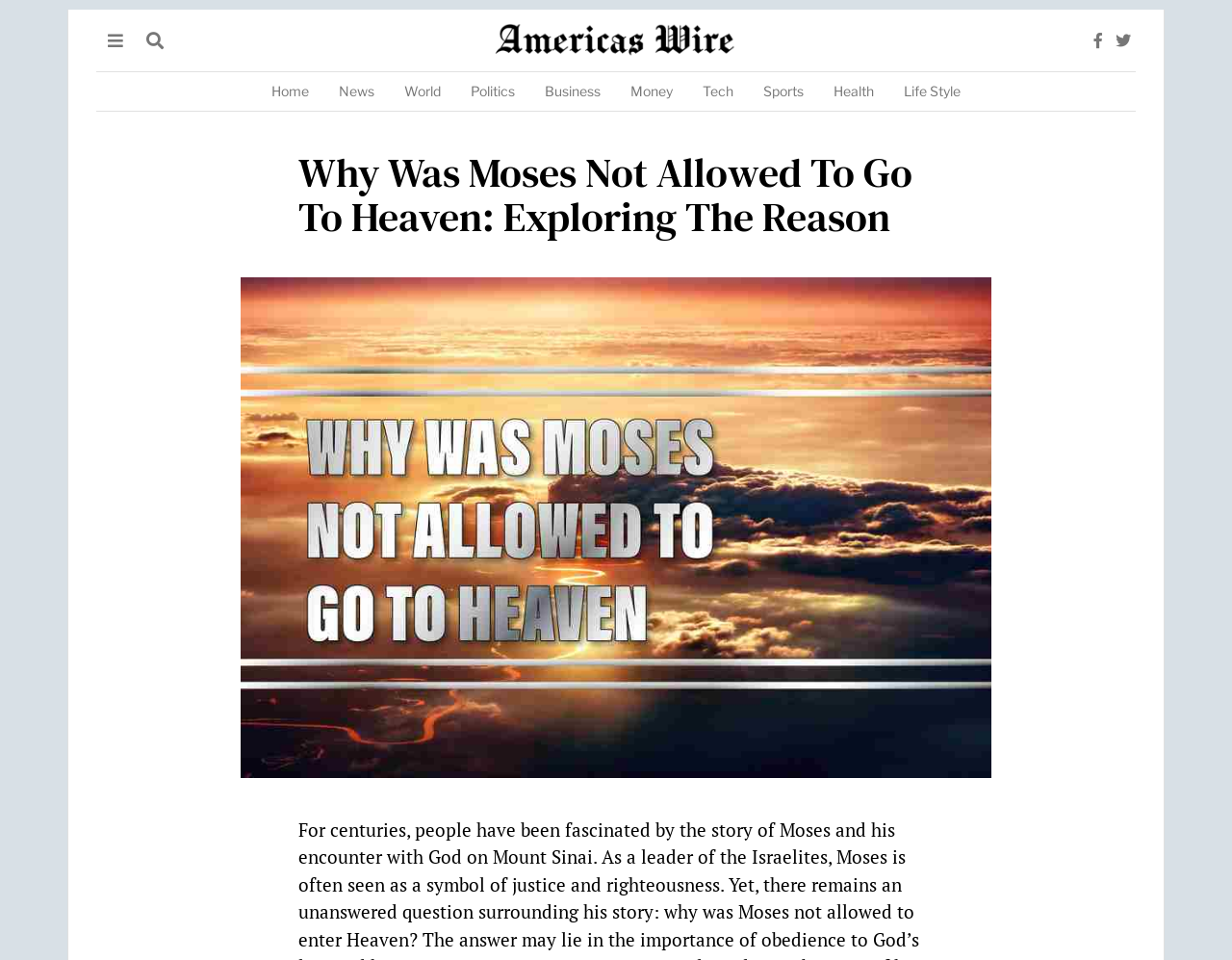By analyzing the image, answer the following question with a detailed response: What is the topic of the main article on this webpage?

The main article on this webpage is about Moses, specifically about why he was not allowed to go to heaven, as indicated by the heading 'Why Was Moses Not Allowed To Go To Heaven: Exploring The Reason'.